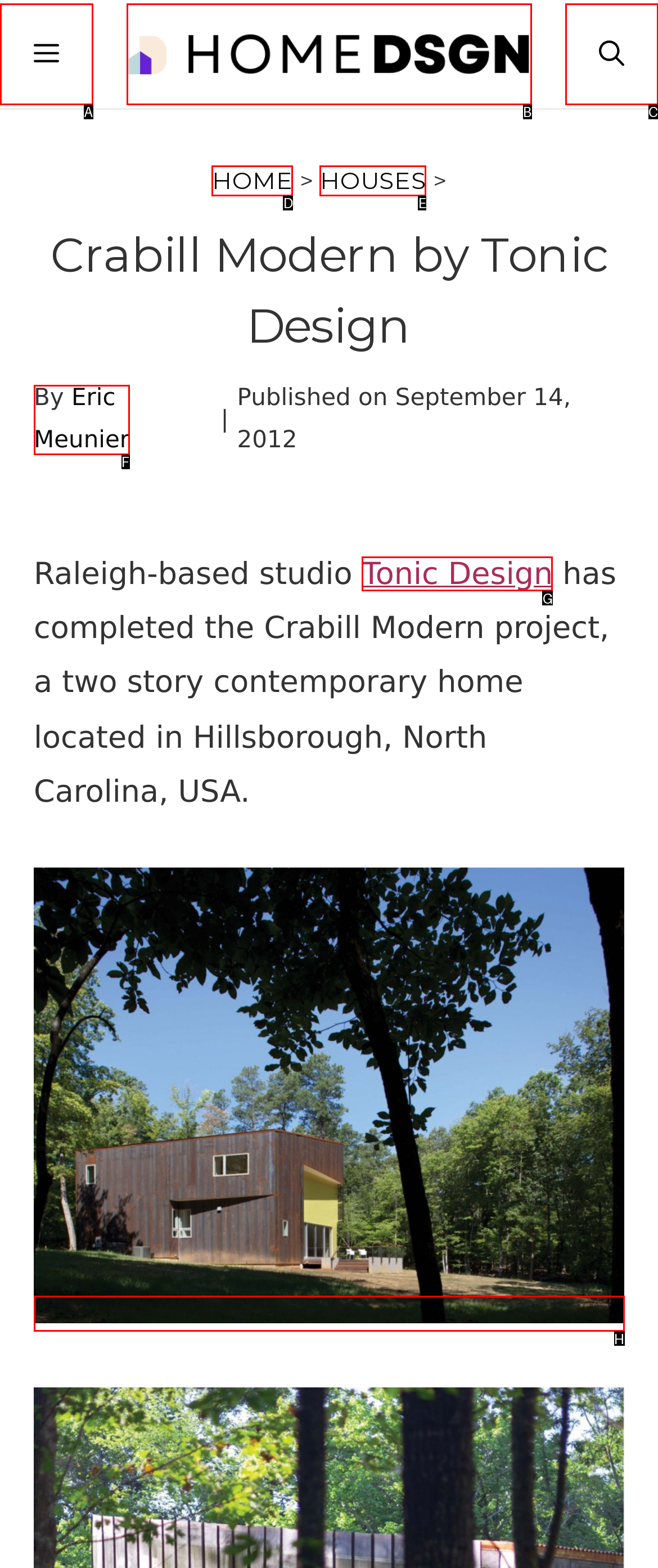Choose the correct UI element to click for this task: Explore Tonic Design's website Answer using the letter from the given choices.

G